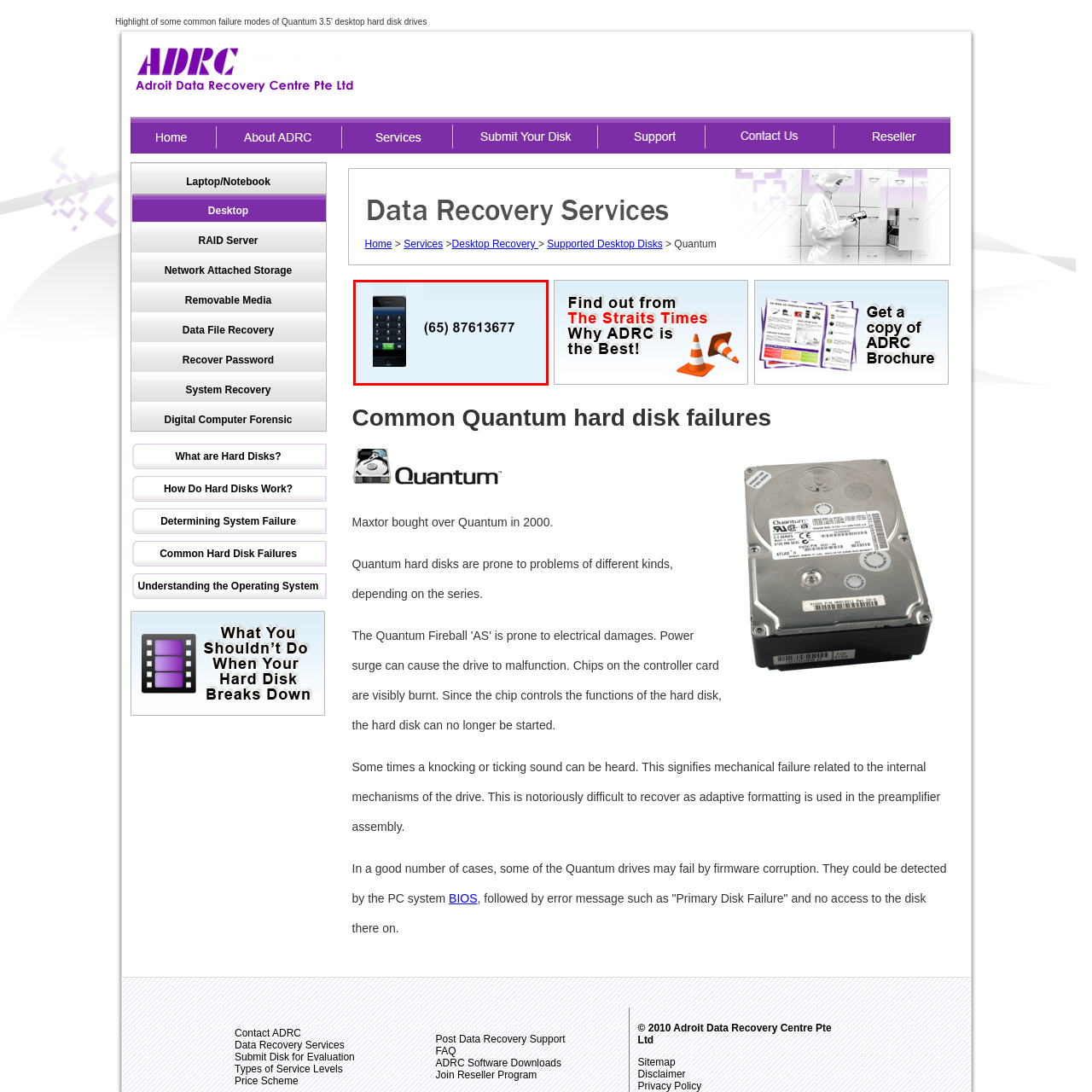What is the purpose of the phone icon?
Focus on the red-bounded area of the image and reply with one word or a short phrase.

To indicate communication